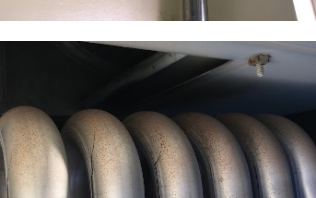Elaborate on the contents of the image in great detail.

The image depicts a close-up view of a commercial roof-top unit showcasing a section of its heat exchanger tubes. The metallic tubes are curved and arranged parallel to each other, demonstrating the design typically used to facilitate efficient heat transfer. This particular unit appears to exhibit signs of wear, with a subtle discoloration on the surface, indicating the potential for aging or leakage issues. Above the tubes, a structural component of the unit is visible, providing context to its placement within the larger system. This image is associated with the topic "Commercial Roof Top Unit - Cracked Heat Exchanger," highlighting the importance of maintenance and inspection in commercial HVAC systems.